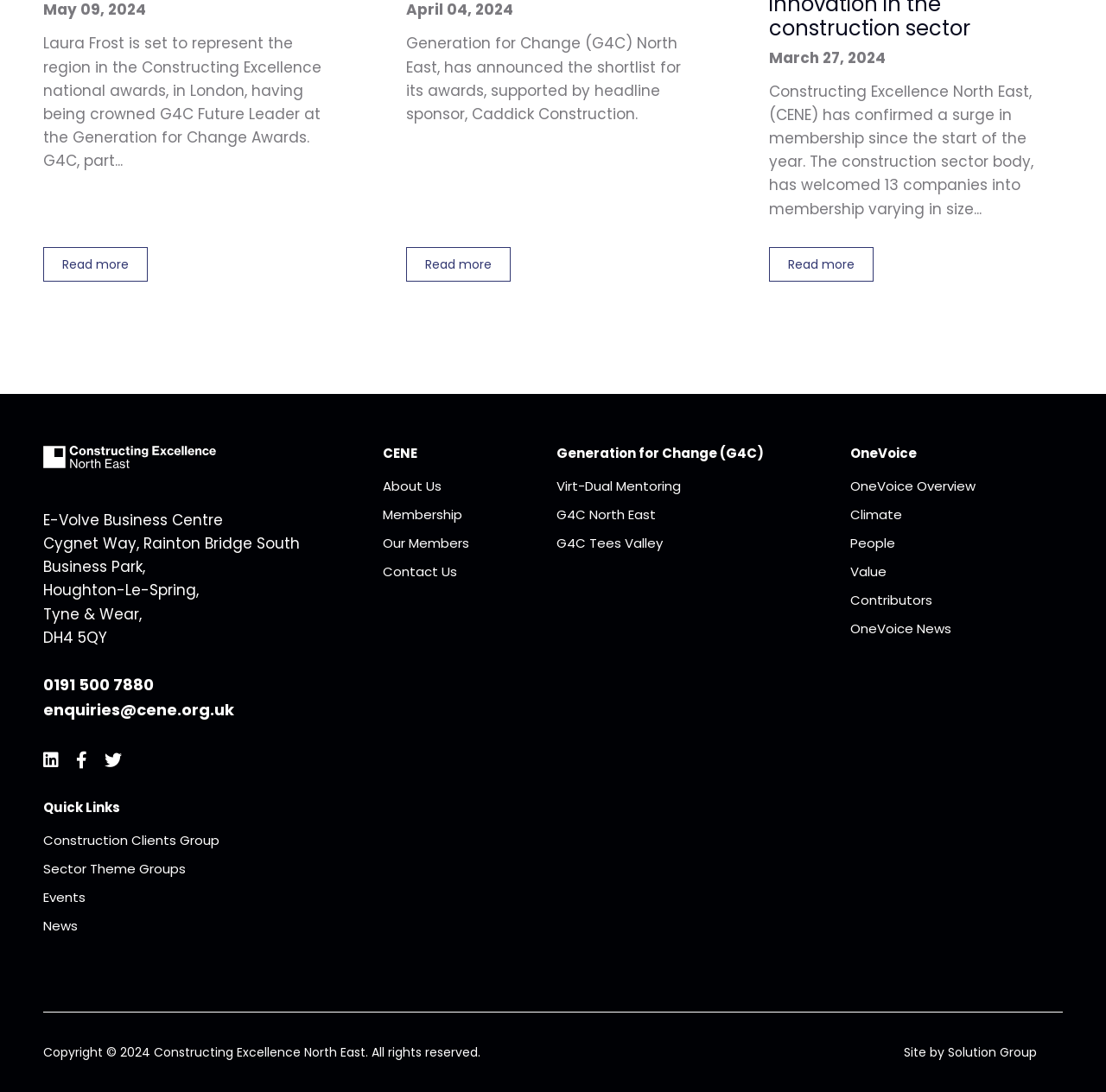Please indicate the bounding box coordinates for the clickable area to complete the following task: "Visit the Solution Group website". The coordinates should be specified as four float numbers between 0 and 1, i.e., [left, top, right, bottom].

[0.857, 0.956, 0.938, 0.972]